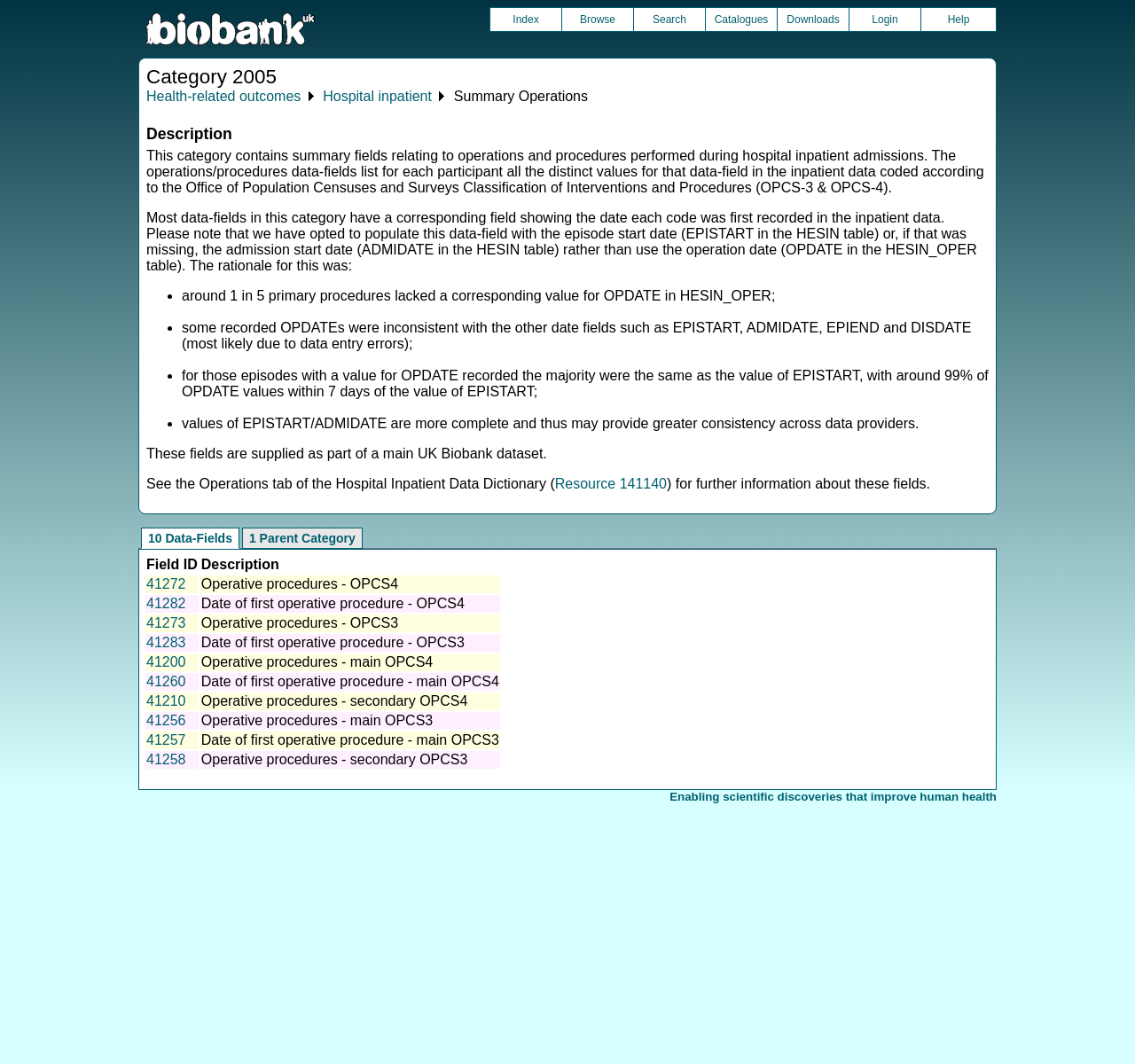Answer the question with a brief word or phrase:
What is the purpose of populating the data-field with episode start date?

To provide greater consistency